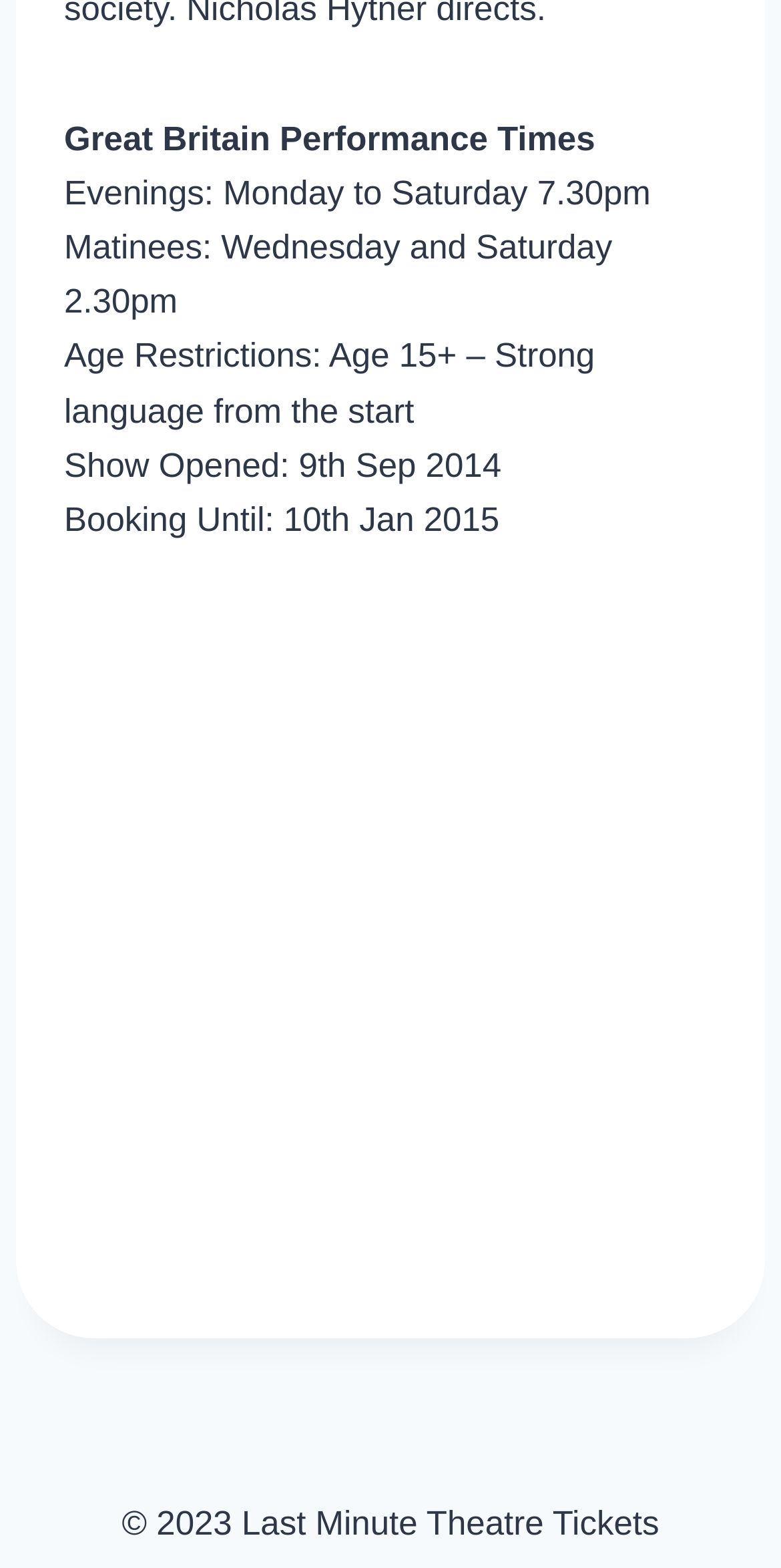What is the copyright year of the website?
Observe the image and answer the question with a one-word or short phrase response.

2023